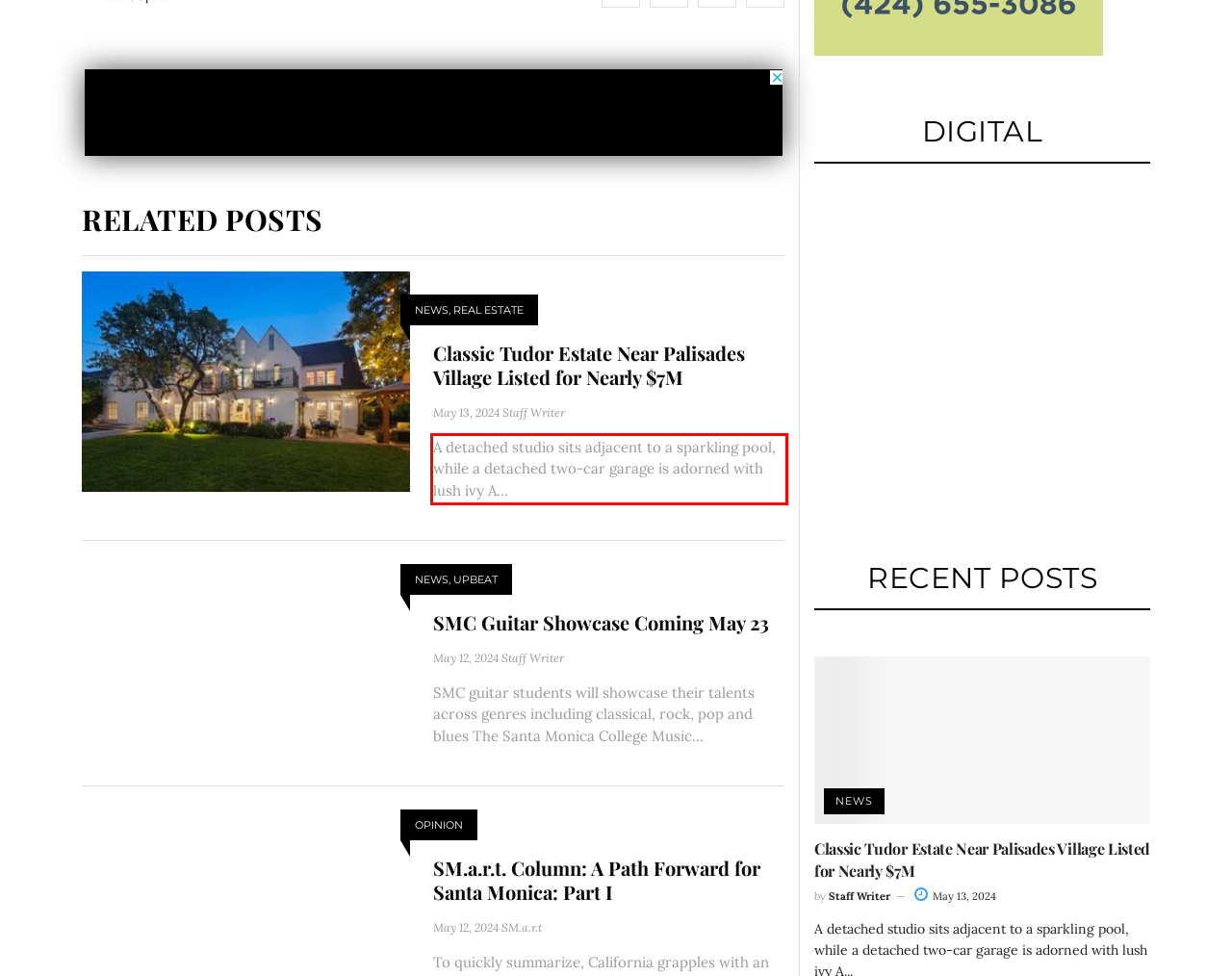Analyze the red bounding box in the provided webpage screenshot and generate the text content contained within.

A detached studio sits adjacent to a sparkling pool, while a detached two-car garage is adorned with lush ivy A...